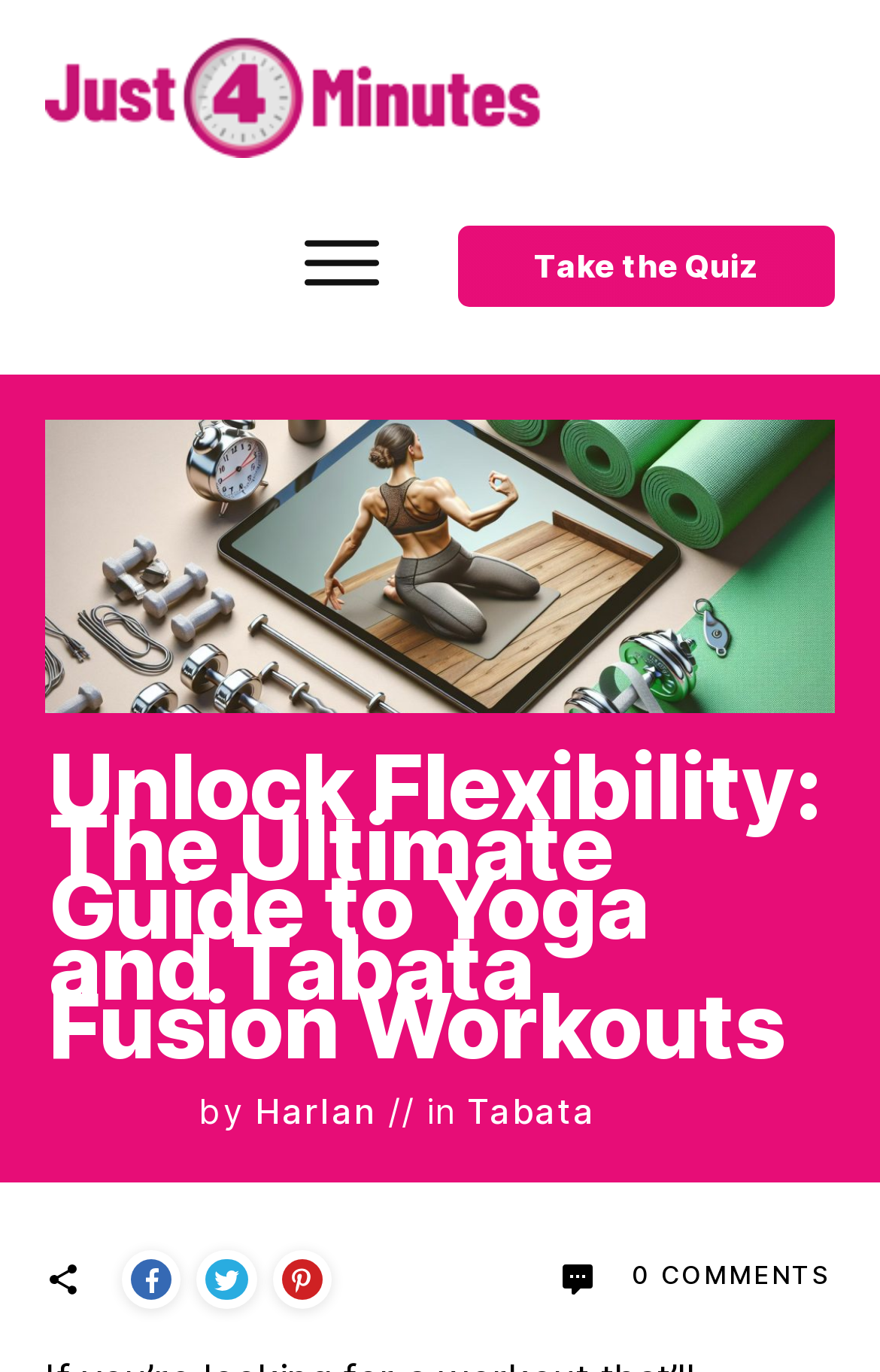What is the topic of the article?
Please respond to the question with a detailed and well-explained answer.

I determined the topic by looking at the main heading of the webpage, which mentions 'Yoga and Tabata fusion workouts', and also by considering the context of the webpage, which appears to be a guide or article about this topic.